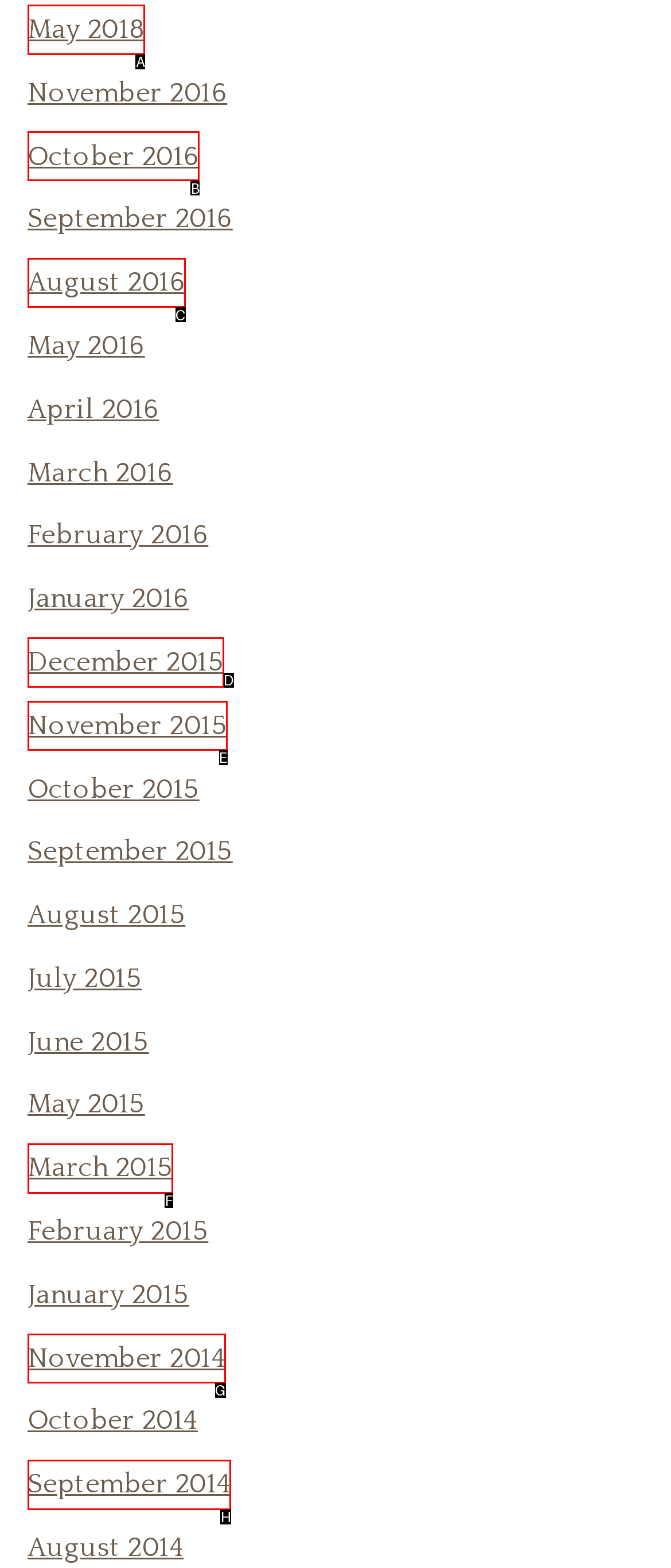Determine which HTML element fits the description: May 2018. Answer with the letter corresponding to the correct choice.

A